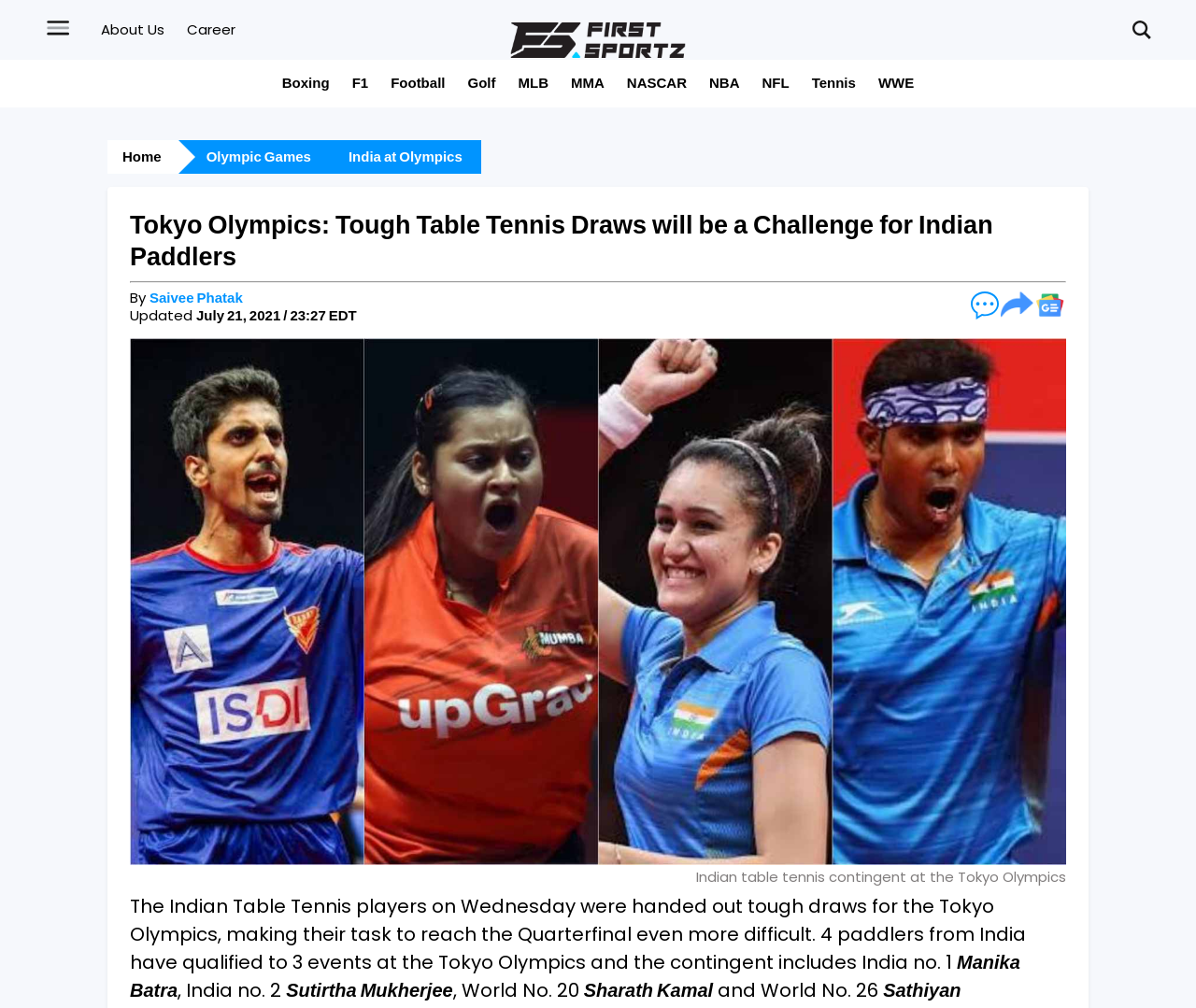What is the ranking of Sharath Kamal?
Answer the question with as much detail as possible.

The article mentions that Sharath Kamal is 'World No. 26', indicating his ranking in the table tennis world.